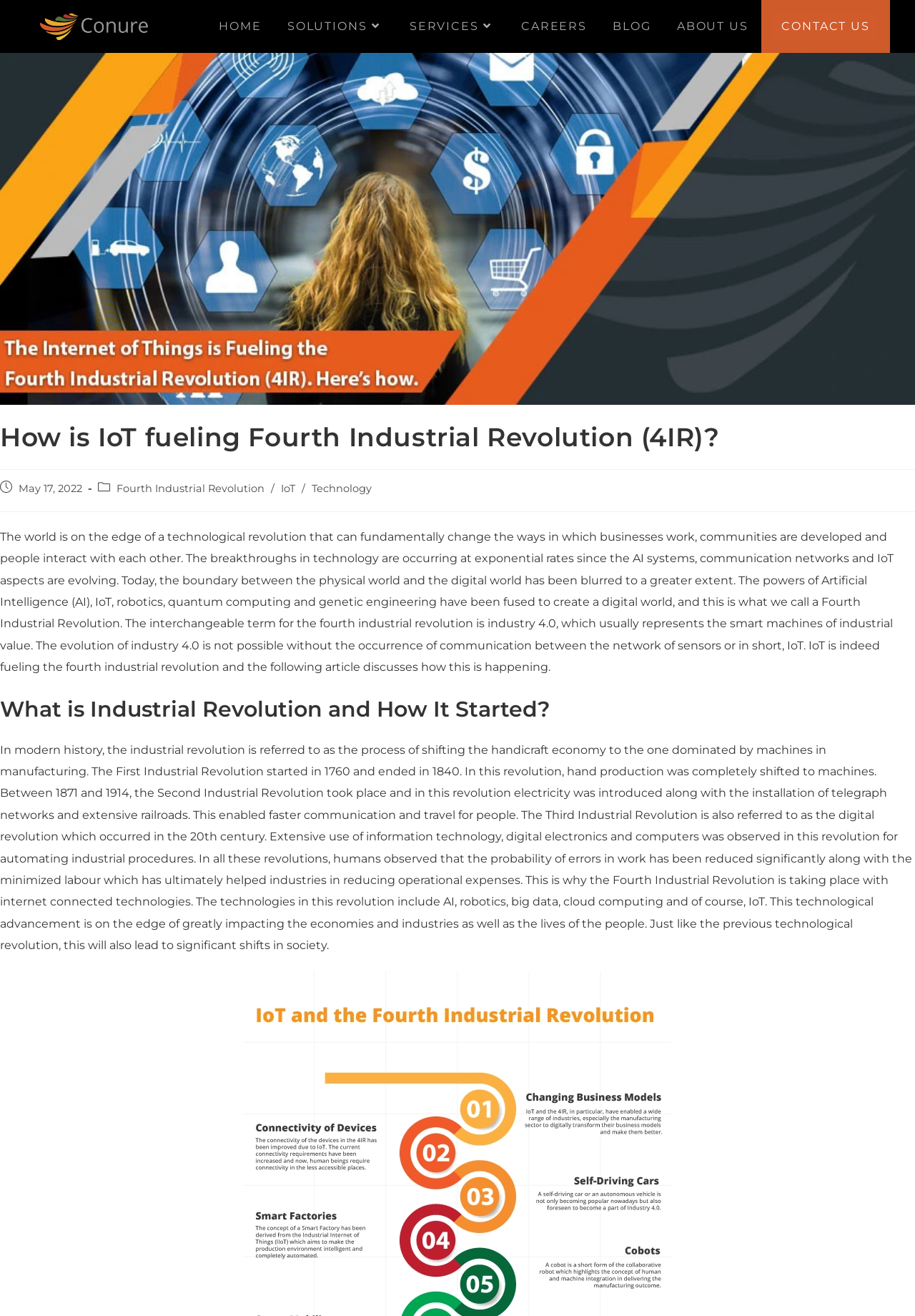Please identify the bounding box coordinates of the region to click in order to complete the given instruction: "read about solutions". The coordinates should be four float numbers between 0 and 1, i.e., [left, top, right, bottom].

[0.3, 0.0, 0.433, 0.04]